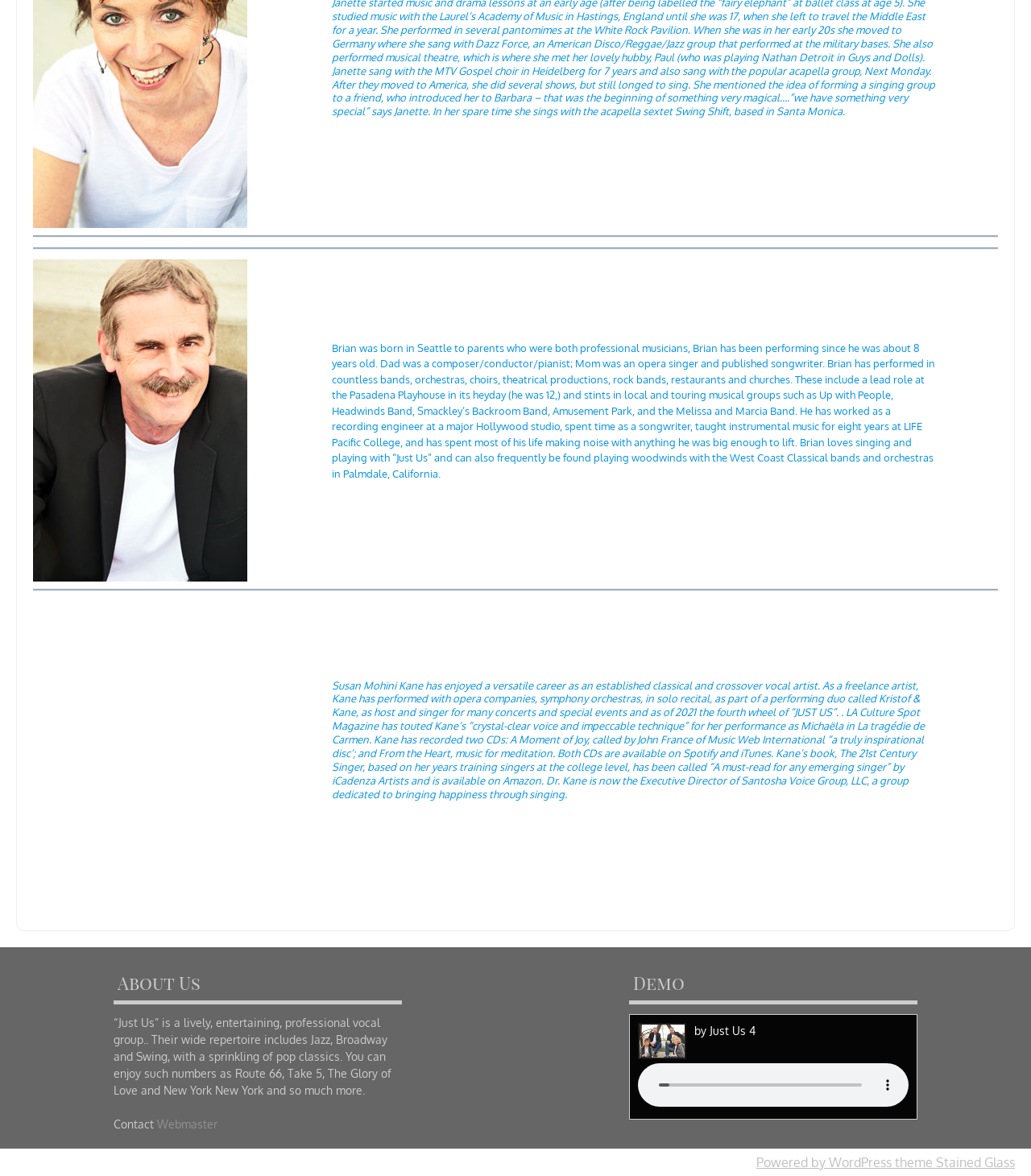Find and provide the bounding box coordinates for the UI element described with: "Webmaster".

[0.152, 0.95, 0.211, 0.962]